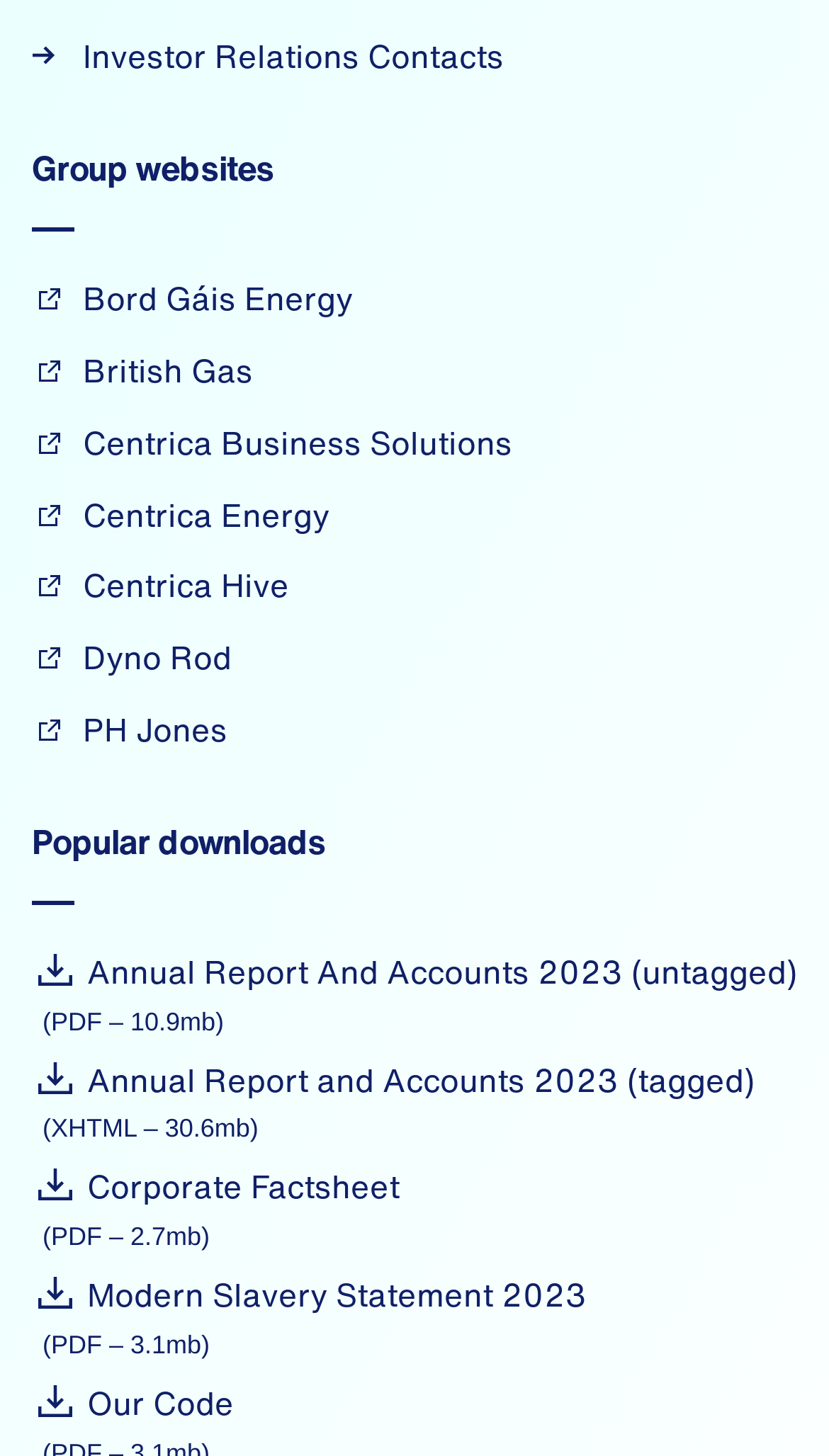Locate the bounding box coordinates of the UI element described by: "Modern Slavery Statement 2023". Provide the coordinates as four float numbers between 0 and 1, formatted as [left, top, right, bottom].

[0.038, 0.873, 0.708, 0.905]